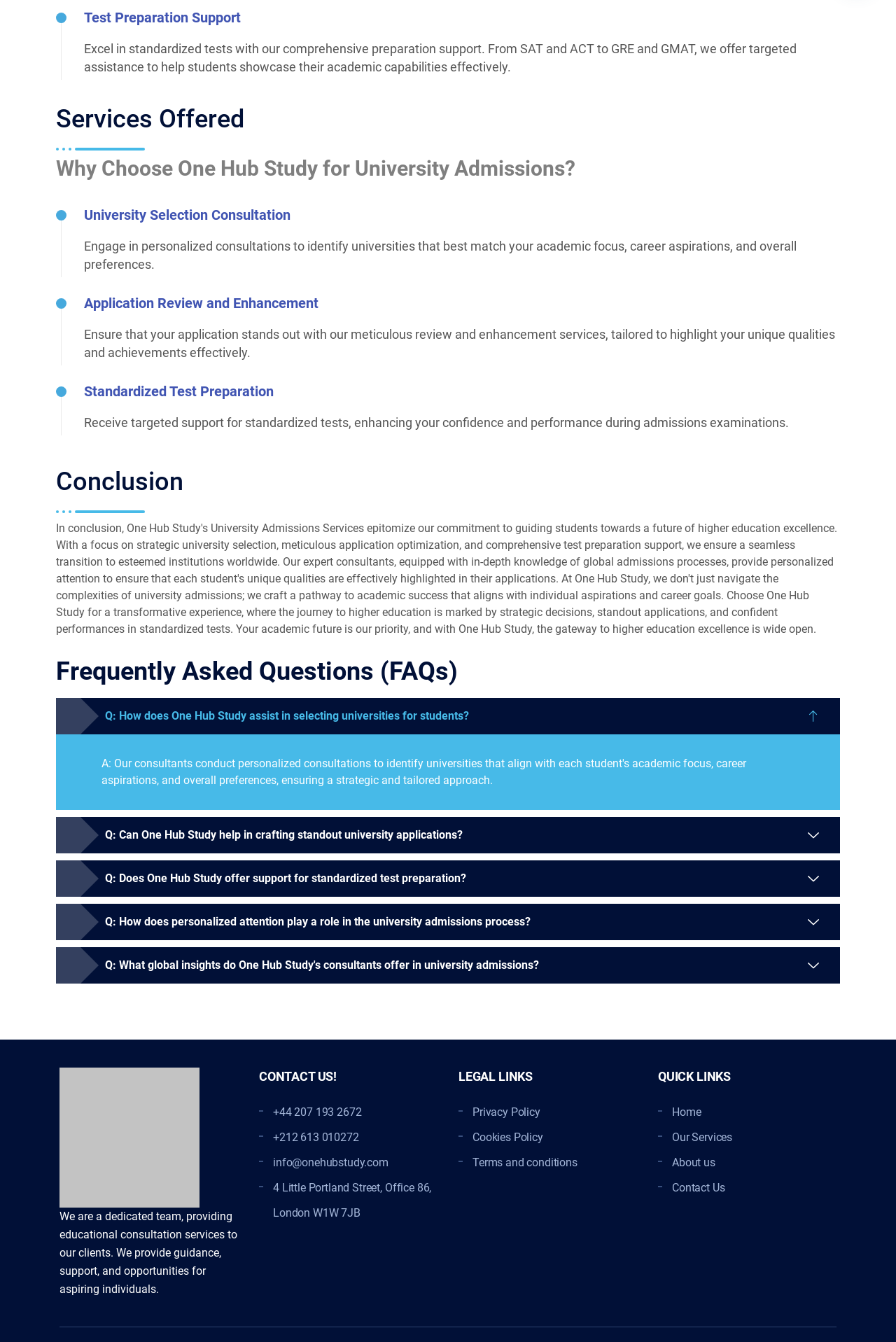Please answer the following question using a single word or phrase: 
What services does One Hub Study offer?

University selection, application review, test preparation